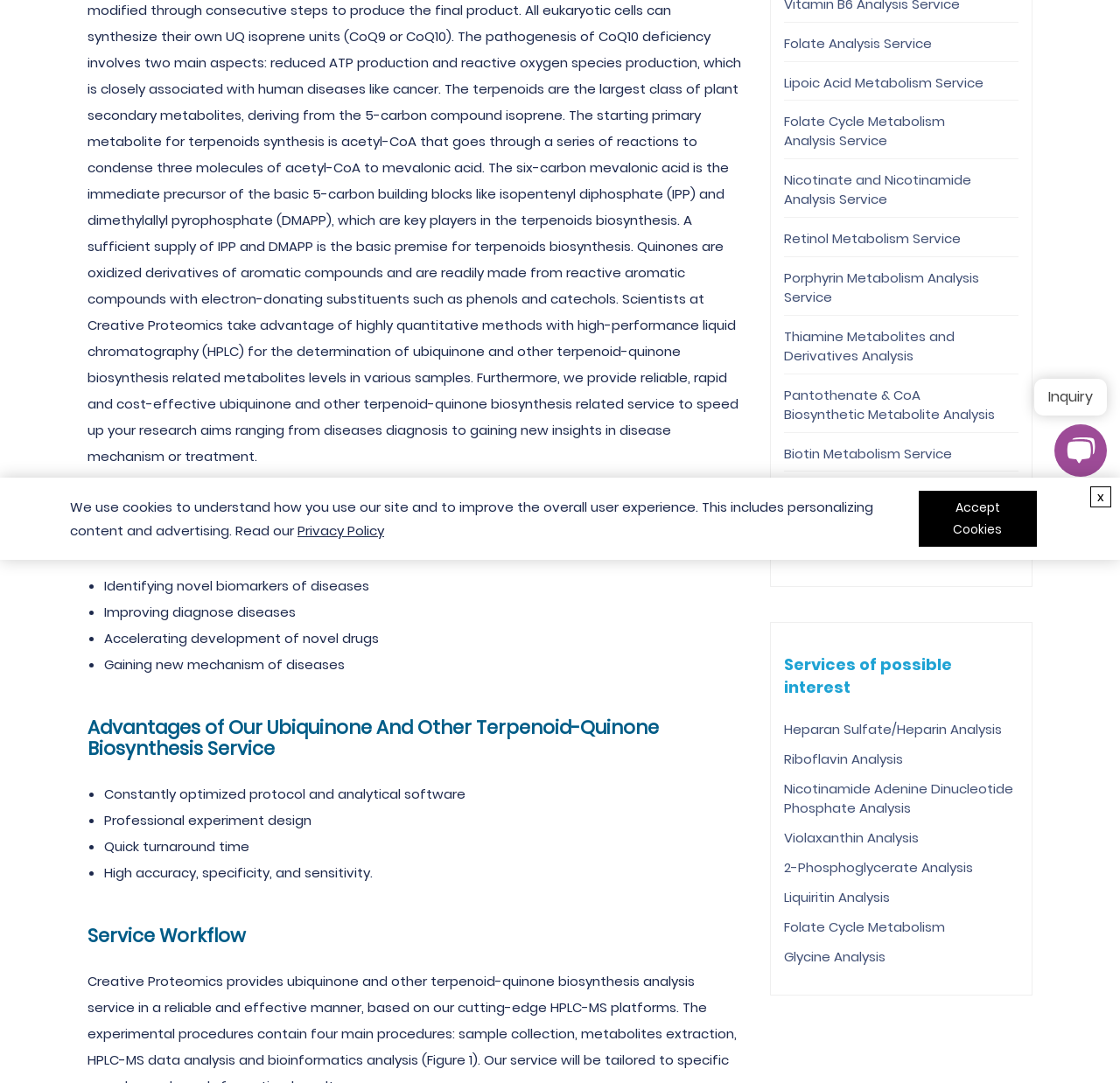Identify the bounding box for the UI element described as: "Violaxanthin Analysis". Ensure the coordinates are four float numbers between 0 and 1, formatted as [left, top, right, bottom].

[0.7, 0.765, 0.82, 0.783]